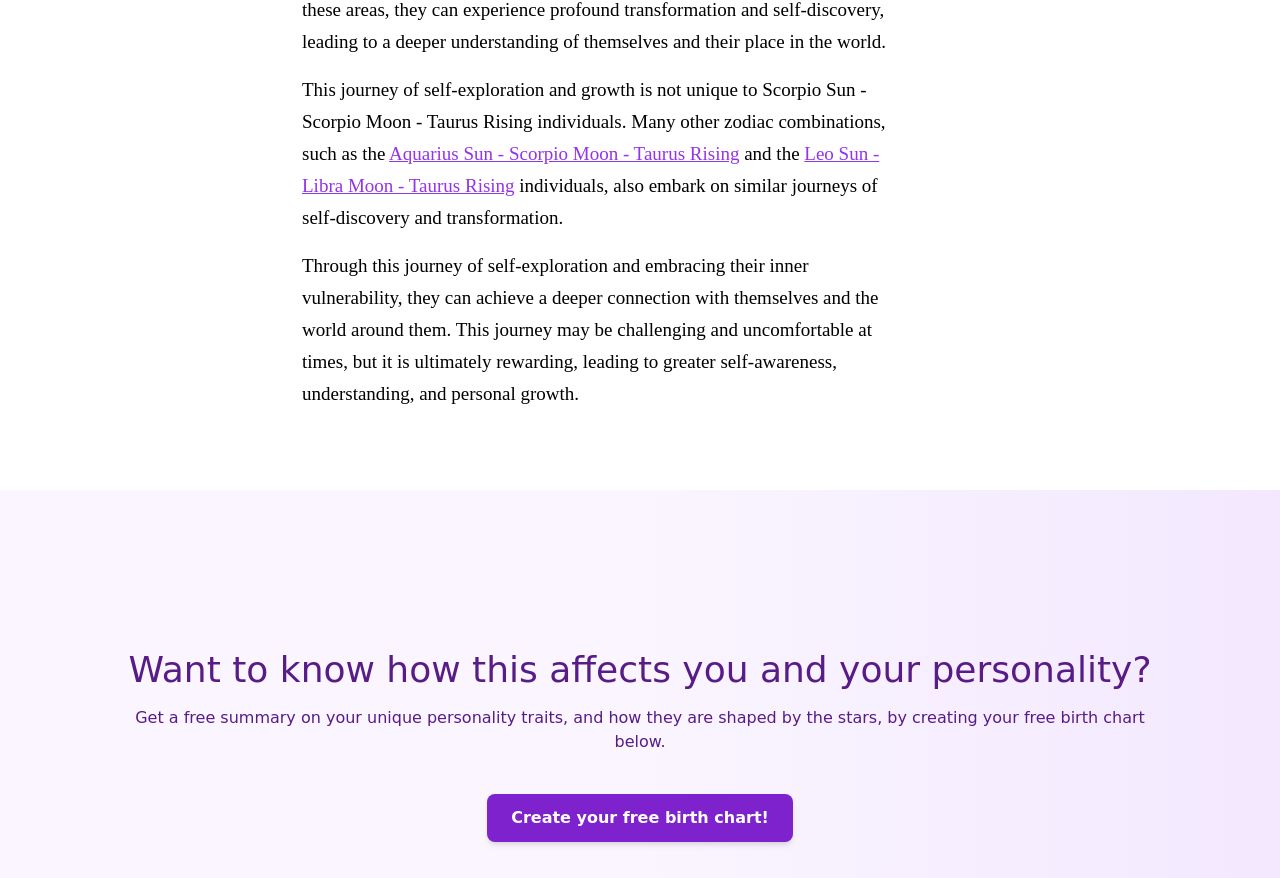Provide the bounding box coordinates of the HTML element this sentence describes: "MORE FROM AUTHOR". The bounding box coordinates consist of four float numbers between 0 and 1, i.e., [left, top, right, bottom].

None